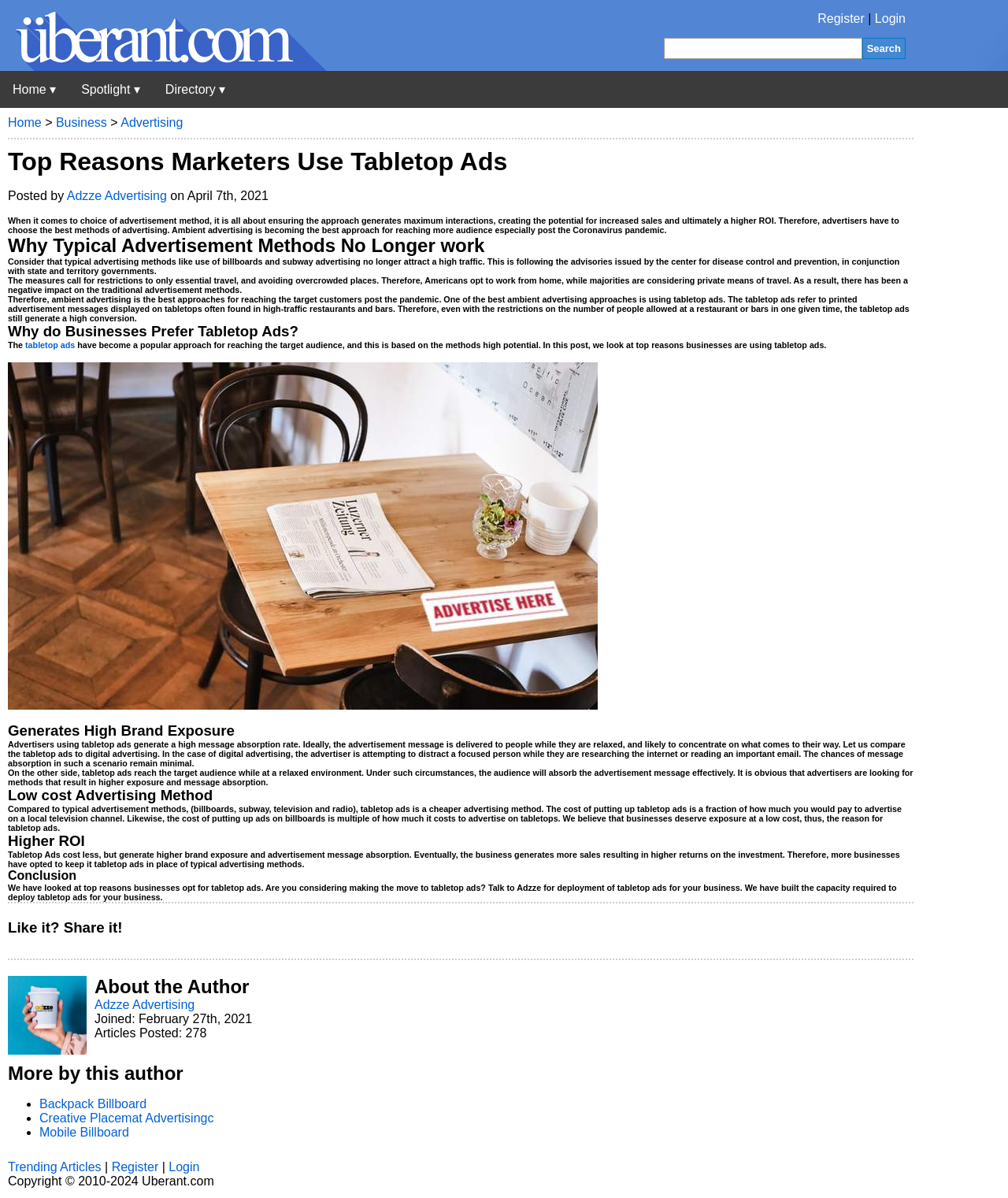Find the bounding box coordinates of the element you need to click on to perform this action: 'Read more about Adzze Advertising'. The coordinates should be represented by four float values between 0 and 1, in the format [left, top, right, bottom].

[0.066, 0.158, 0.166, 0.169]